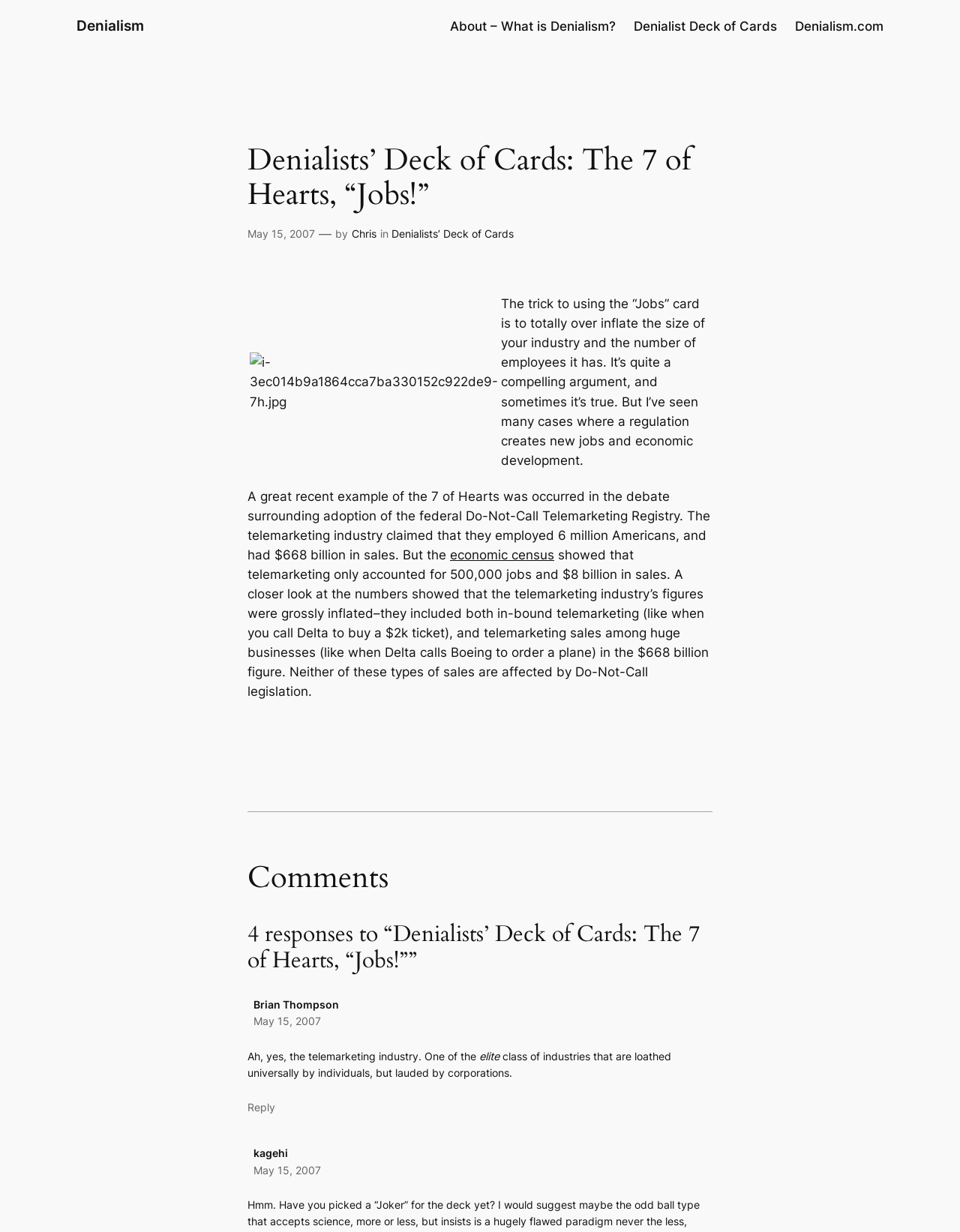Give the bounding box coordinates for the element described as: "Chris".

[0.366, 0.185, 0.392, 0.195]